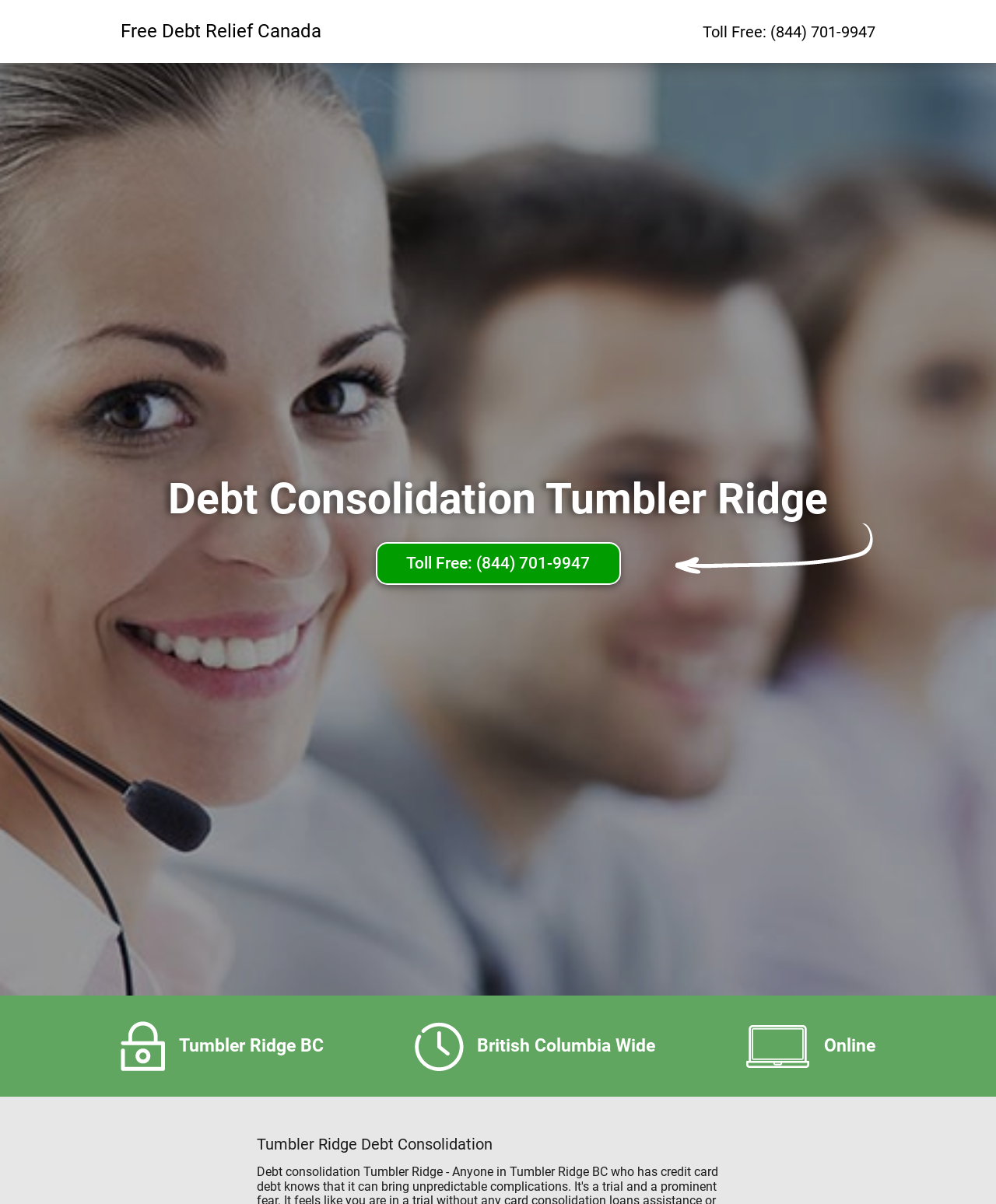Detail the various sections and features of the webpage.

The webpage is about debt relief services in Tumbler Ridge, British Columbia. At the top, there are two links: "Free Debt Relief Canada" on the left and "Toll Free: (844) 701-9947" on the right. Below these links, there is a prominent heading "Debt Consolidation Tumbler Ridge" that spans most of the width of the page. 

Underneath this heading, there is another instance of the "Toll Free: (844) 701-9947" link, positioned roughly in the middle of the page. 

Further down, there are three short lines of text: "Tumbler Ridge BC" on the left, "British Columbia Wide" in the middle, and "Online" on the right. These lines are likely indicating the service areas or modes of operation.

At the very bottom of the page, there is another heading "Tumbler Ridge Debt Consolidation" that is centered and takes up a significant portion of the page width.